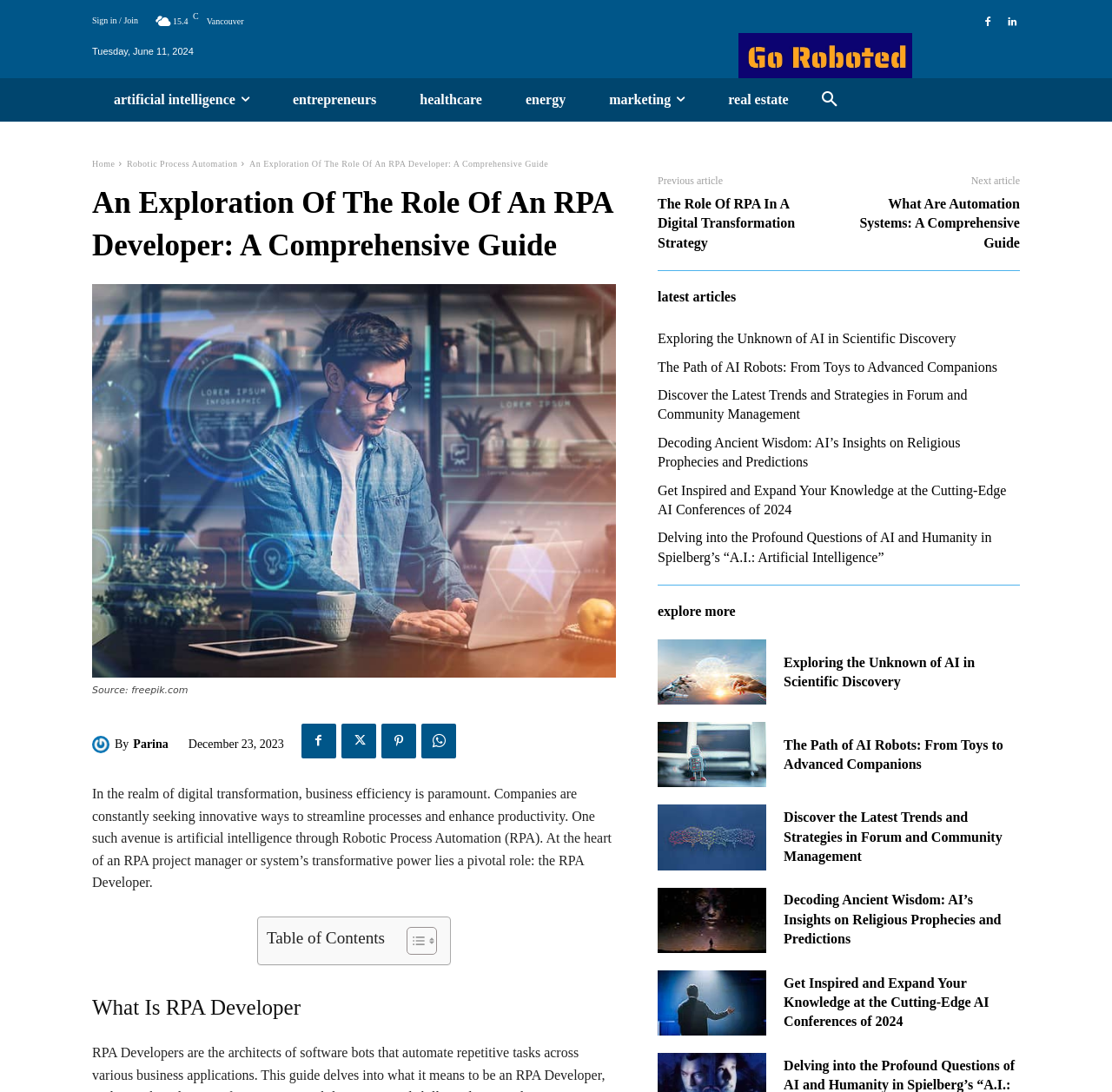Respond to the question with just a single word or phrase: 
What is the role mentioned in the article?

RPA Developer